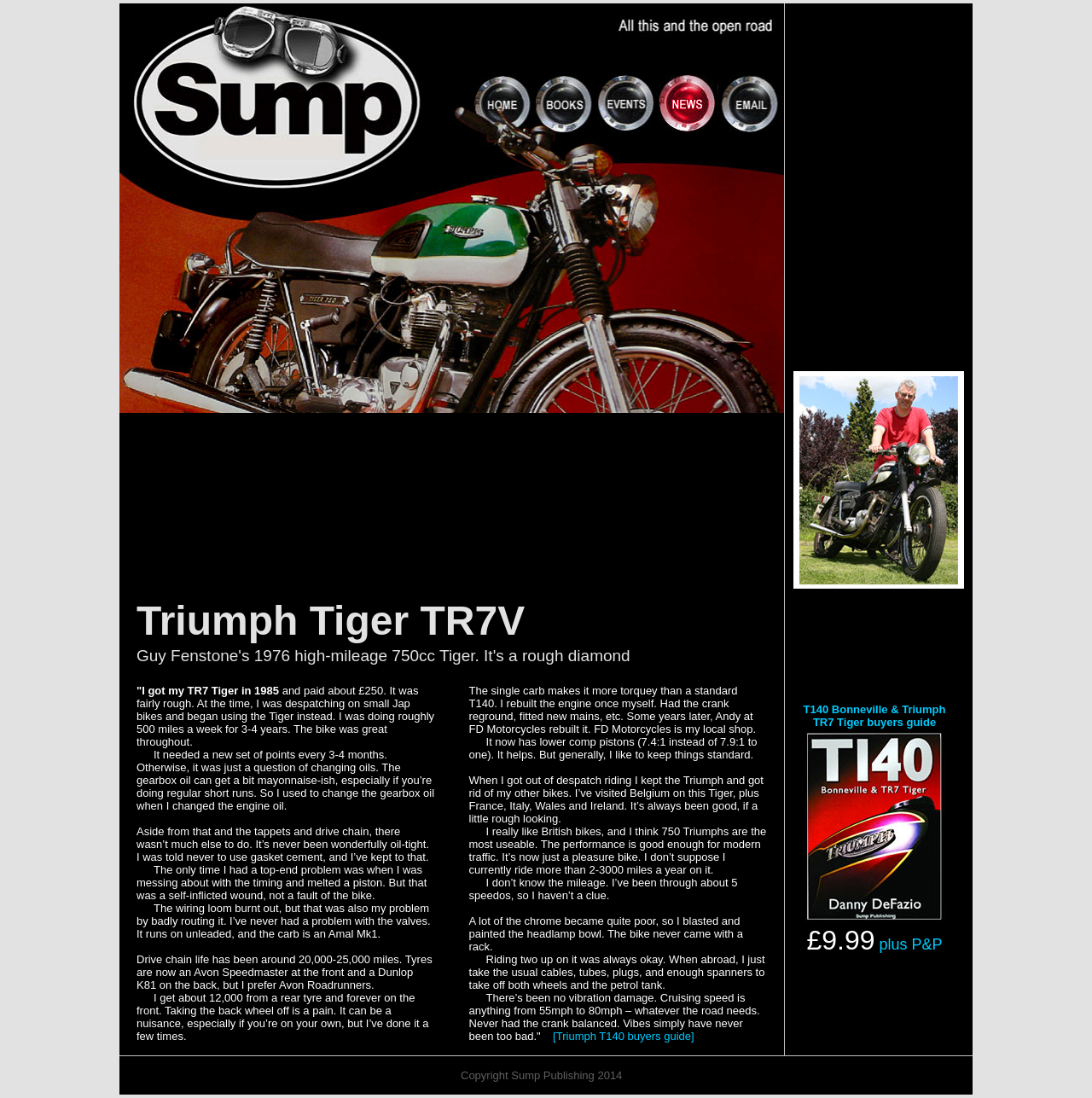What is the model of the bike?
Using the image as a reference, answer the question with a short word or phrase.

Triumph Tiger TR7V